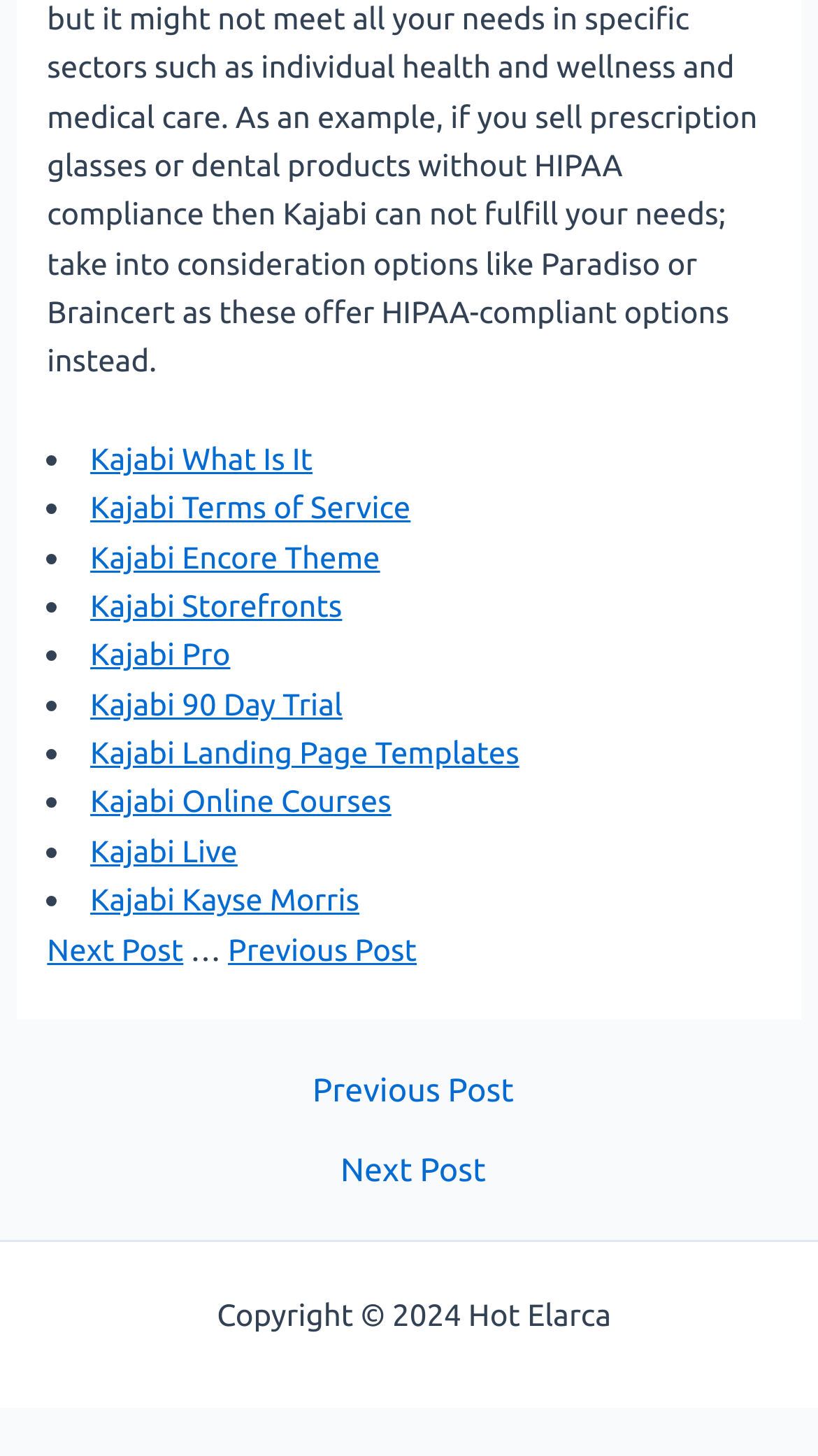Pinpoint the bounding box coordinates of the clickable element to carry out the following instruction: "Go to Previous Post."

[0.025, 0.737, 0.985, 0.76]